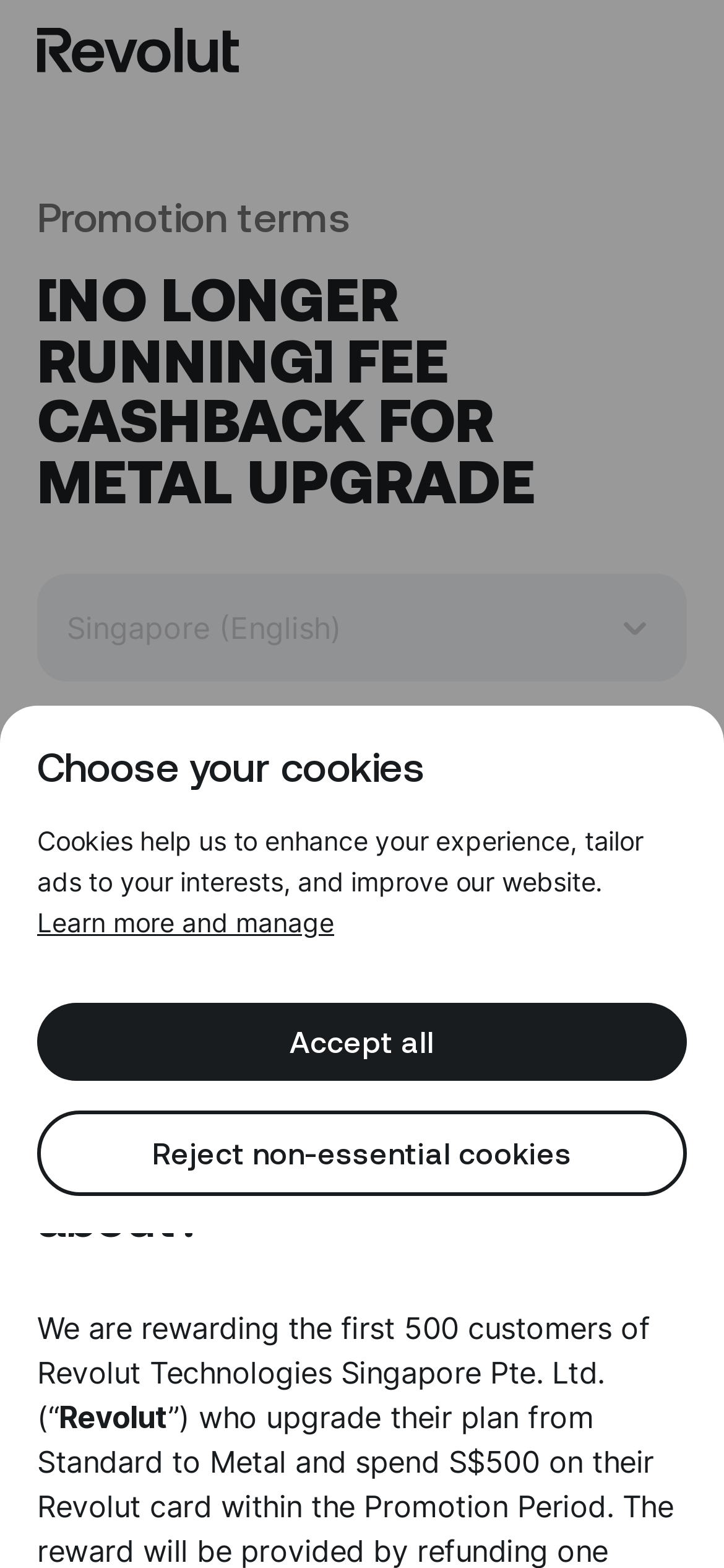Please find and generate the text of the main heading on the webpage.

[No Longer Running] Fee Cashback for Metal Upgrade